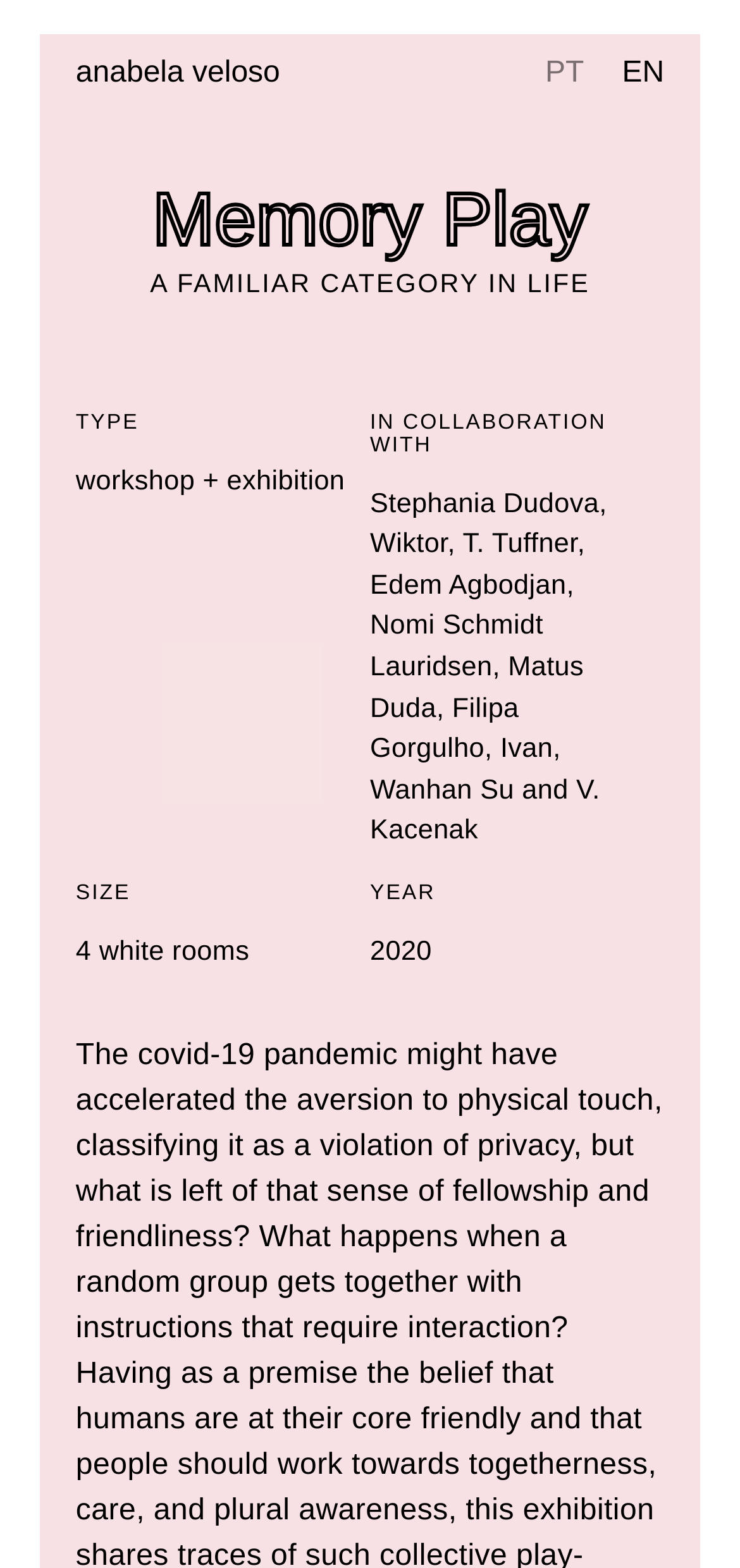What is the type of event? Analyze the screenshot and reply with just one word or a short phrase.

workshop + exhibition